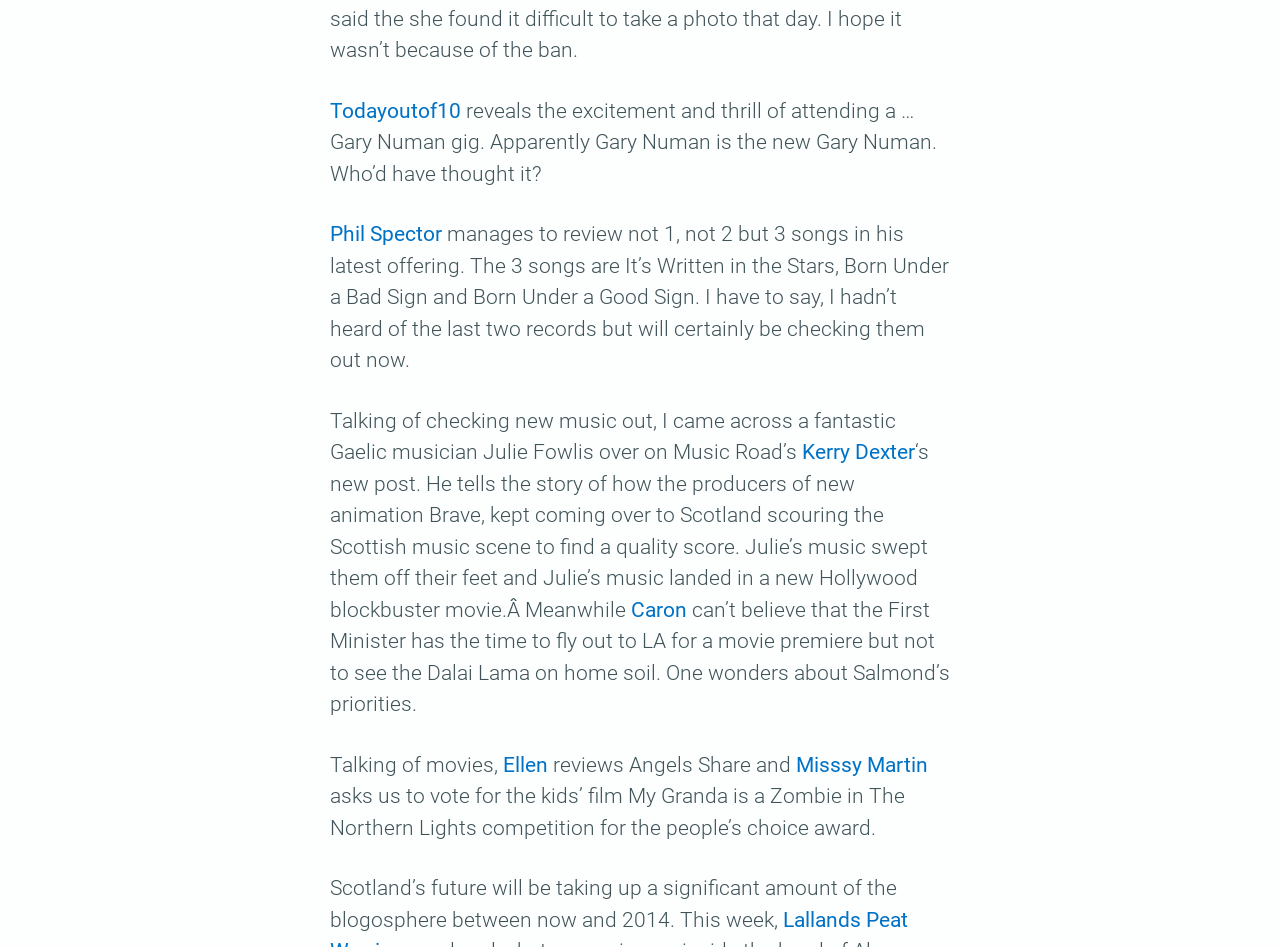Identify the bounding box for the UI element specified in this description: "Caron". The coordinates must be four float numbers between 0 and 1, formatted as [left, top, right, bottom].

[0.493, 0.631, 0.537, 0.656]